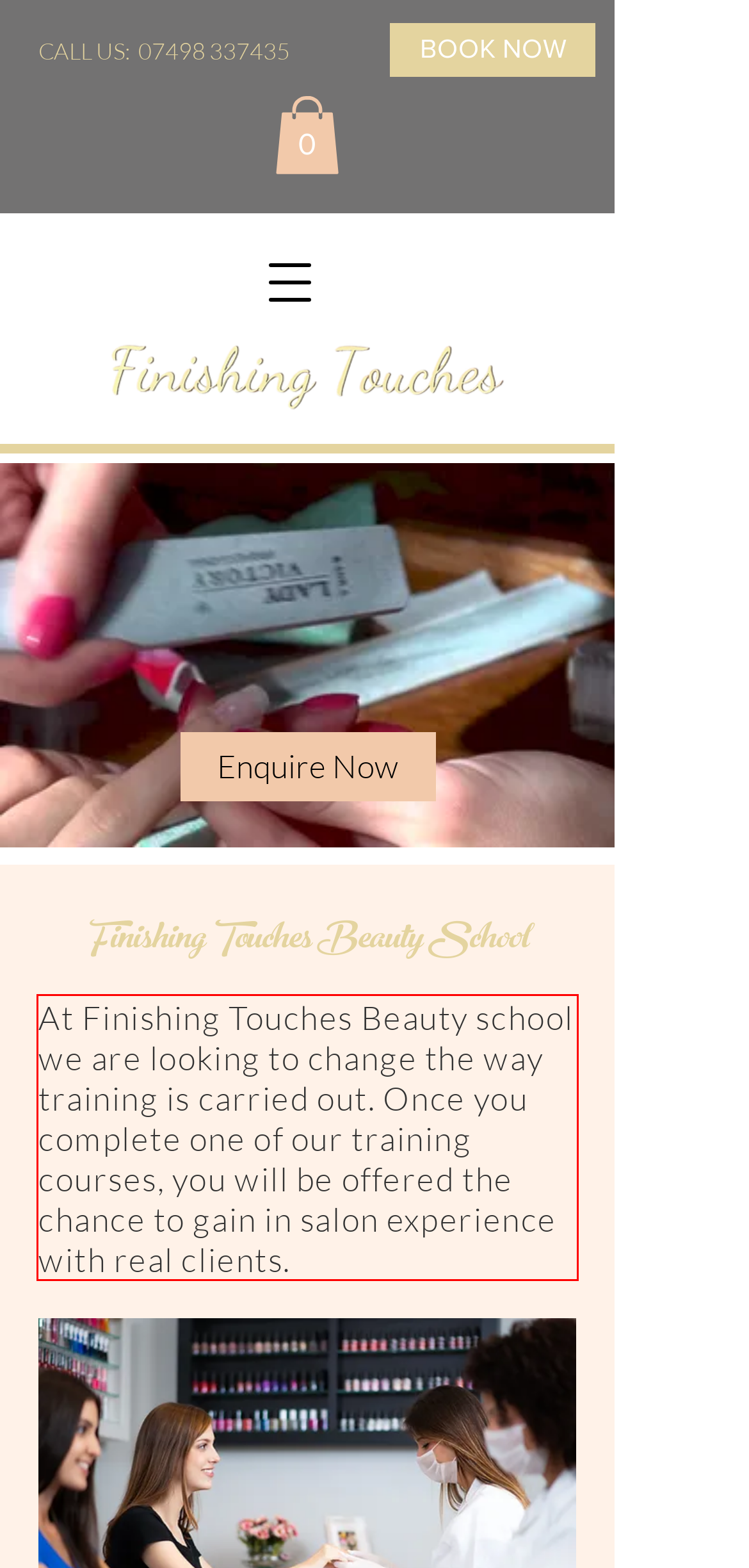Locate the red bounding box in the provided webpage screenshot and use OCR to determine the text content inside it.

At Finishing Touches Beauty school we are looking to change the way training is carried out. Once you complete one of our training courses, you will be offered the chance to gain in salon experience with real clients.